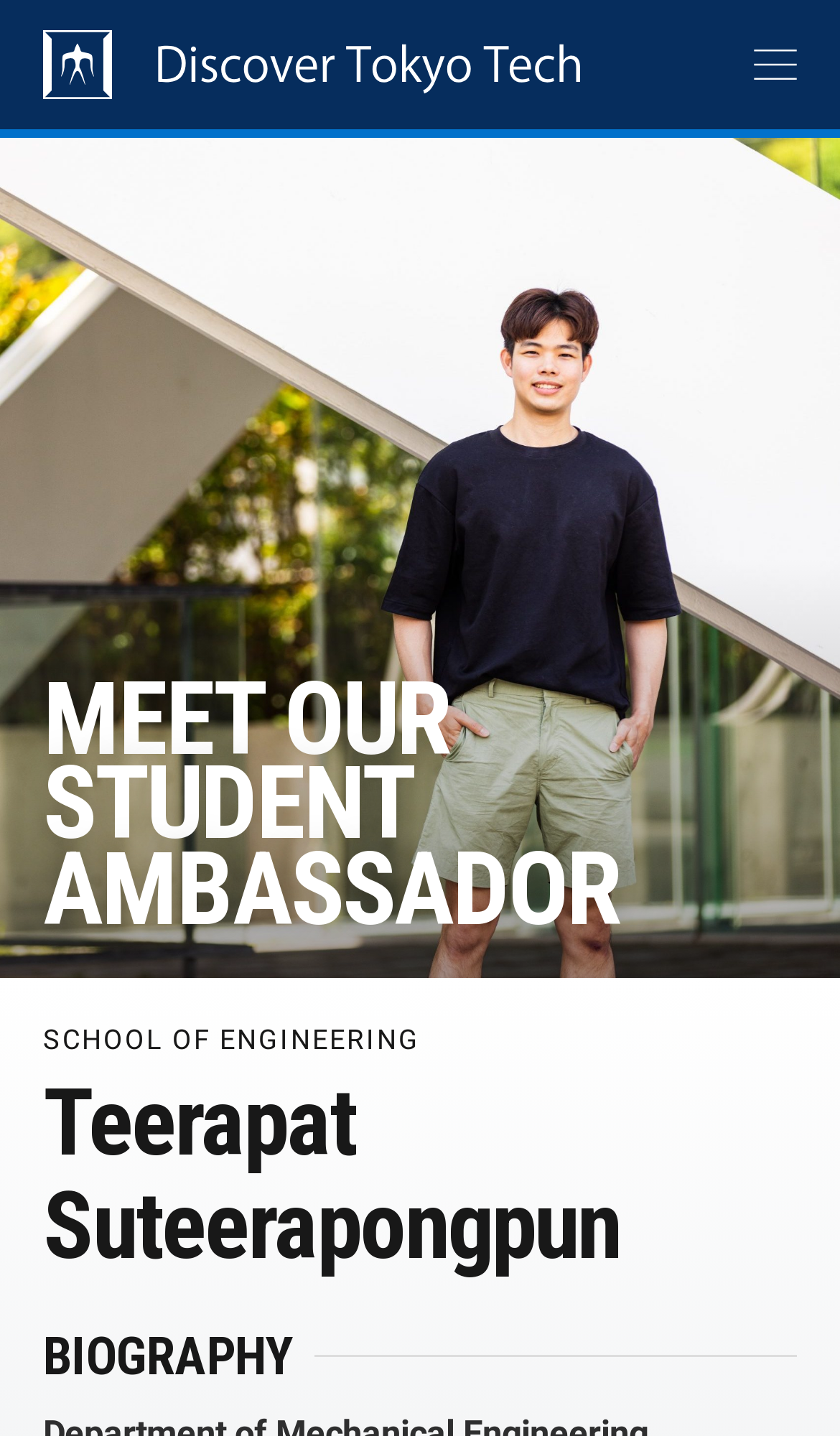Using the elements shown in the image, answer the question comprehensively: What are the links available at the top of the webpage?

The webpage has three links at the top, namely 'AMBASSADORS' BLOG', 'MEET OUR AMBASSADORS', and 'LINKS', which are available for navigation.